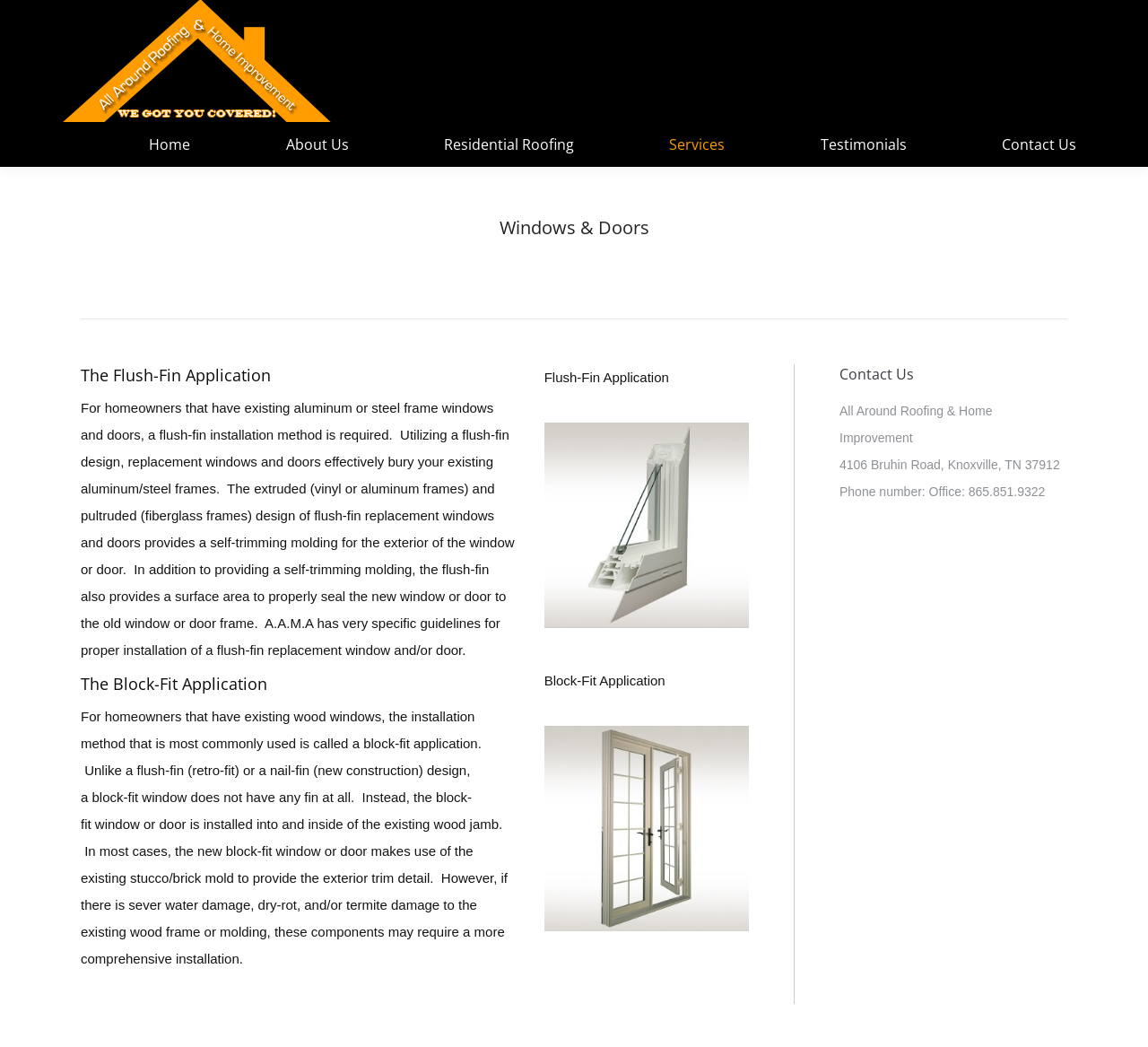What is the purpose of the flush-fin molding in the flush-fin installation method?
Give a detailed explanation using the information visible in the image.

According to the webpage, the flush-fin molding in the flush-fin installation method provides a surface area to properly seal the new window or door to the old window or door frame. This is mentioned in the section 'The Flush-Fin Application'.